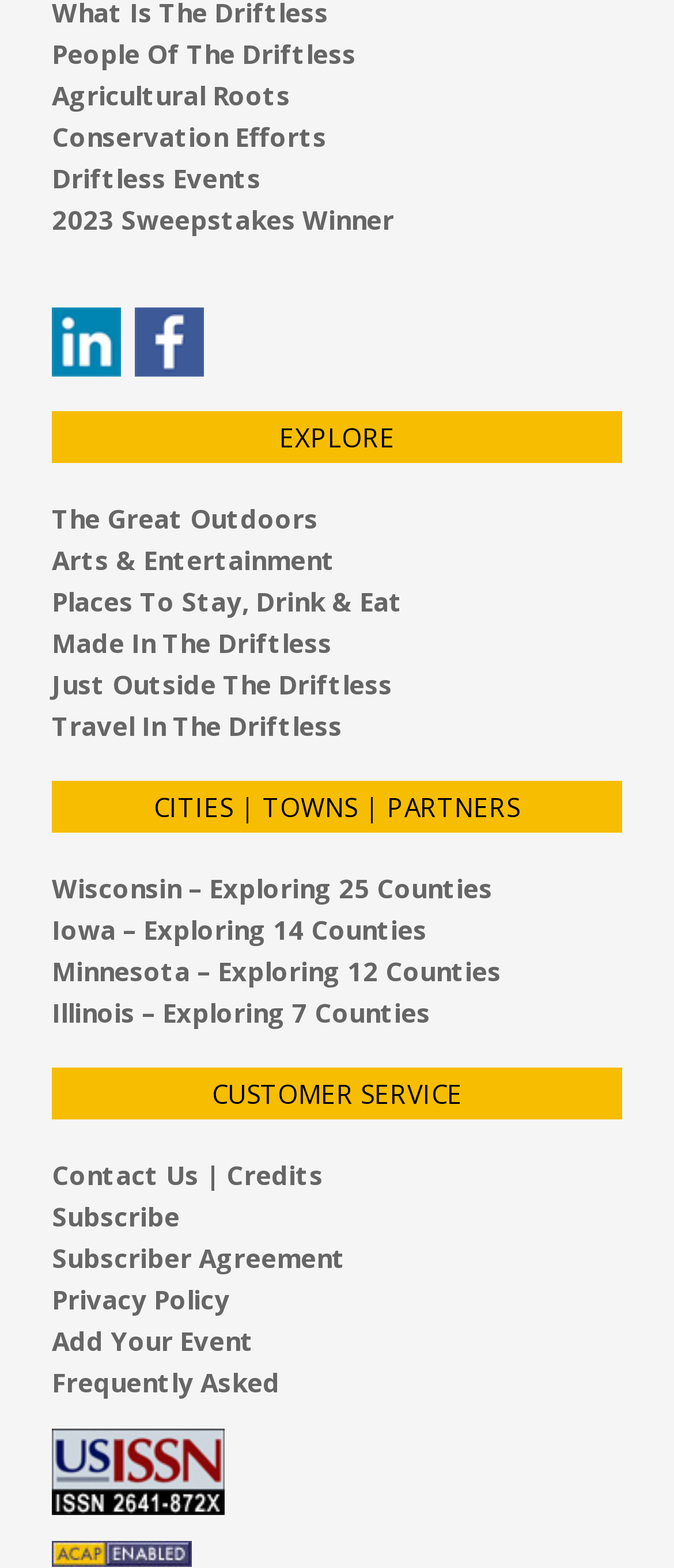Please identify the bounding box coordinates of the clickable element to fulfill the following instruction: "Contact 'Contact Us | Credits'". The coordinates should be four float numbers between 0 and 1, i.e., [left, top, right, bottom].

[0.077, 0.738, 0.479, 0.76]